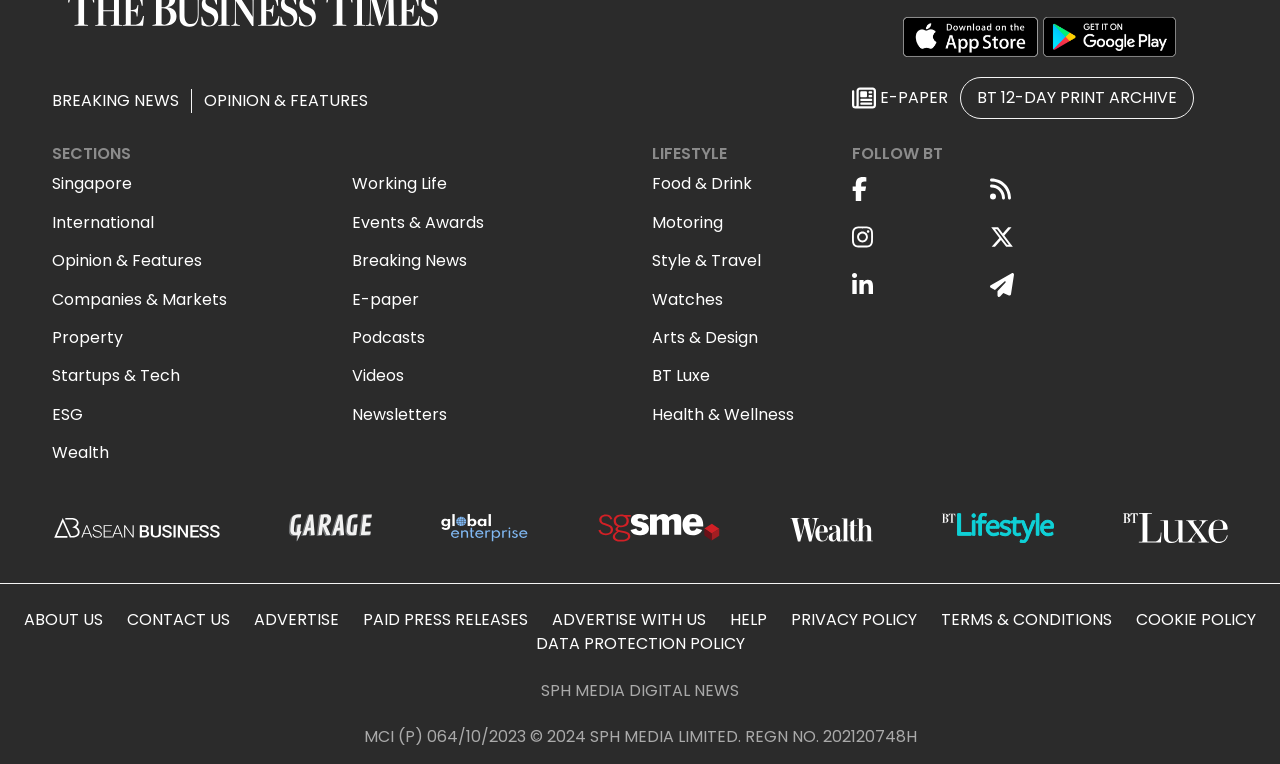Using the provided element description "BT 12-DAY PRINT ARCHIVE", determine the bounding box coordinates of the UI element.

[0.763, 0.113, 0.92, 0.144]